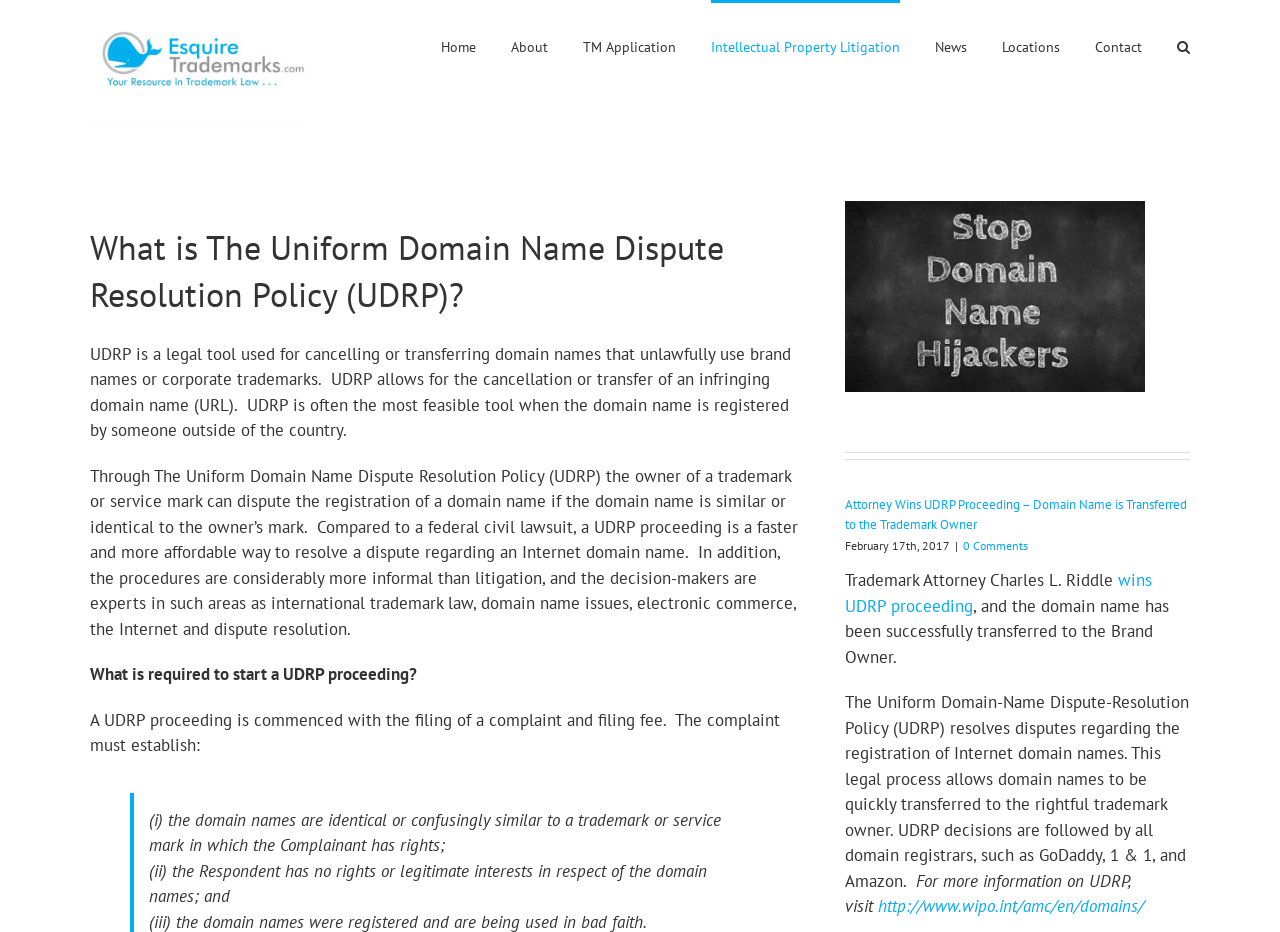What is UDRP used for?
Please give a detailed and elaborate answer to the question.

Based on the webpage content, UDRP is a legal tool used for cancelling or transferring domain names that unlawfully use brand names or corporate trademarks. This is stated in the StaticText element with ID 245, which explains the purpose of UDRP.